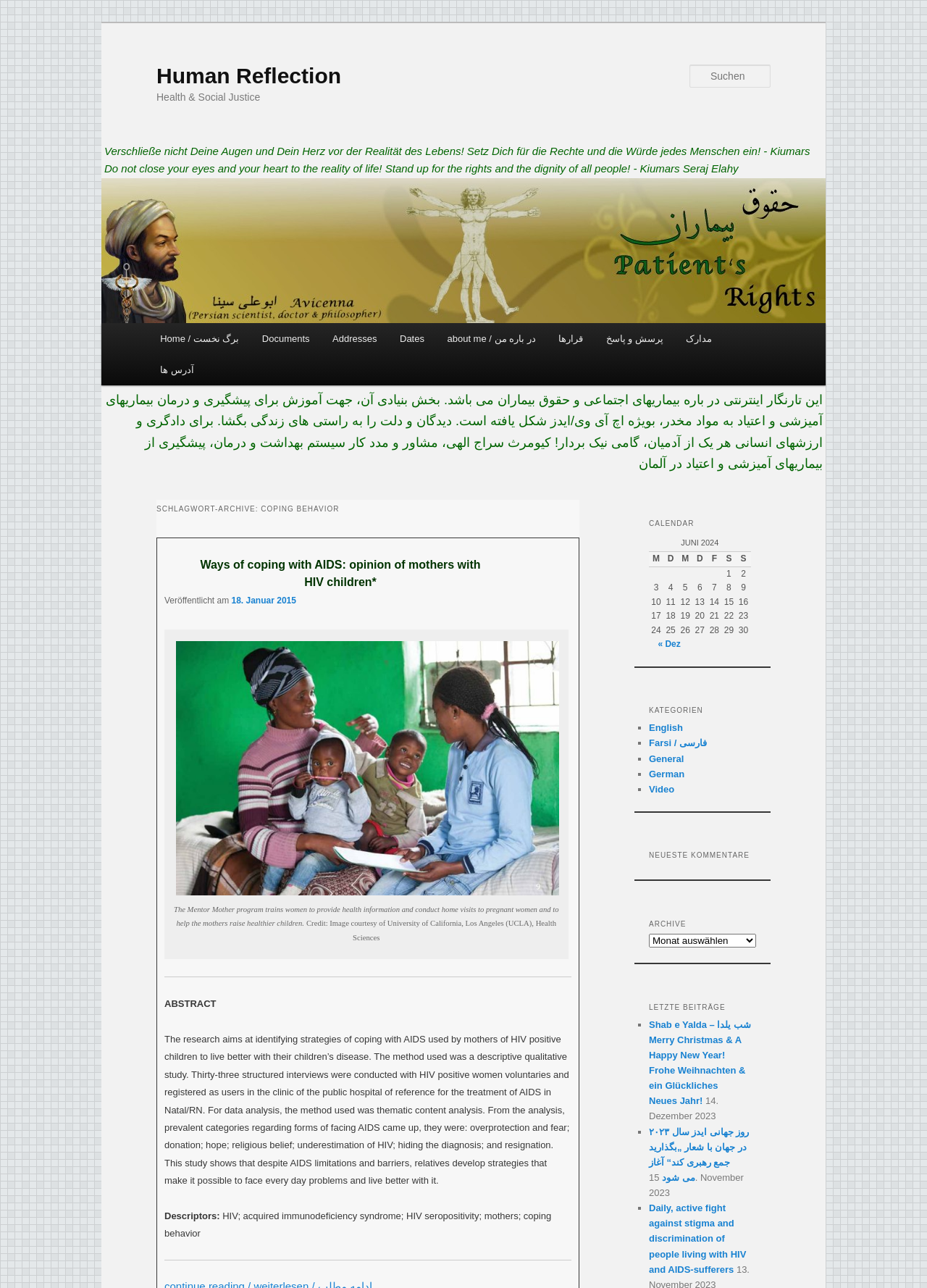Extract the bounding box coordinates of the UI element described by: "18. Januar 2015". The coordinates should include four float numbers ranging from 0 to 1, e.g., [left, top, right, bottom].

[0.25, 0.463, 0.319, 0.47]